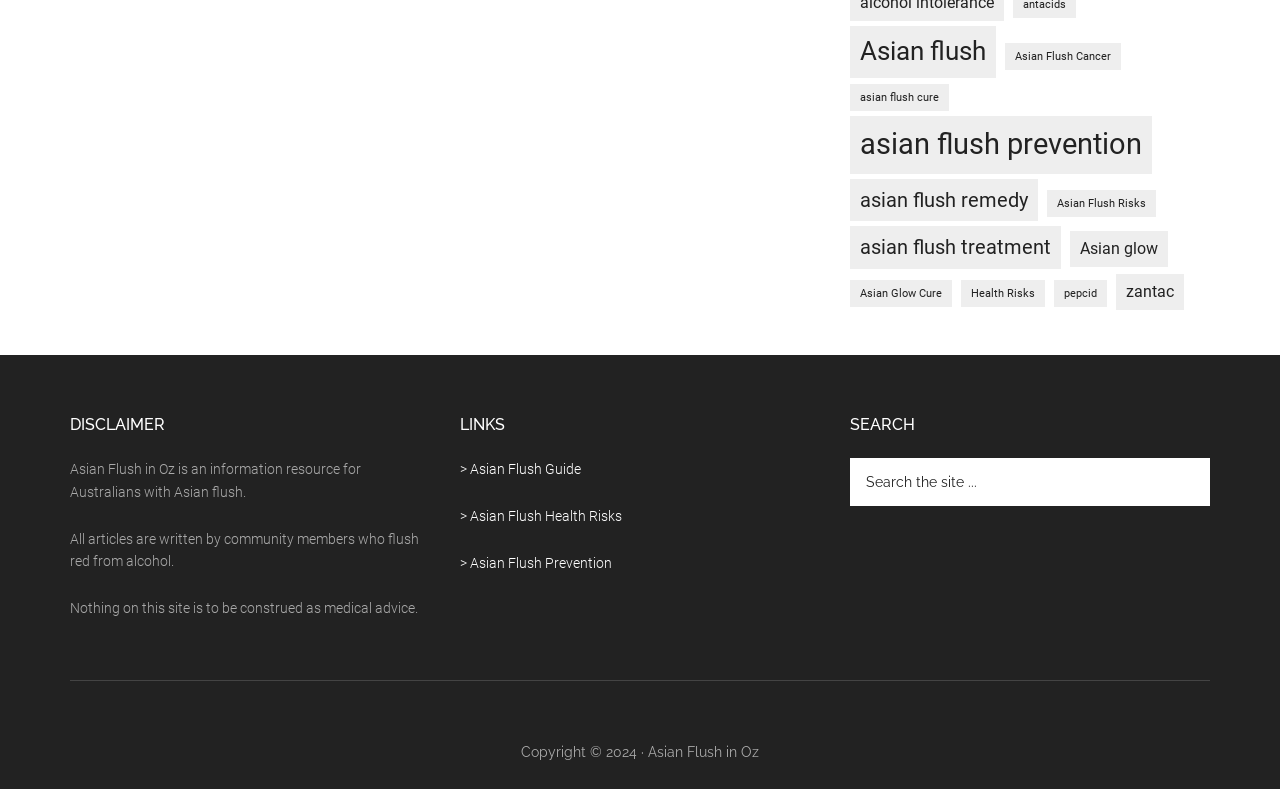What is the purpose of this website?
Craft a detailed and extensive response to the question.

Based on the static text 'Asian Flush in Oz is an information resource for Australians with Asian flush.', it can be inferred that the purpose of this website is to provide information about Asian flush.